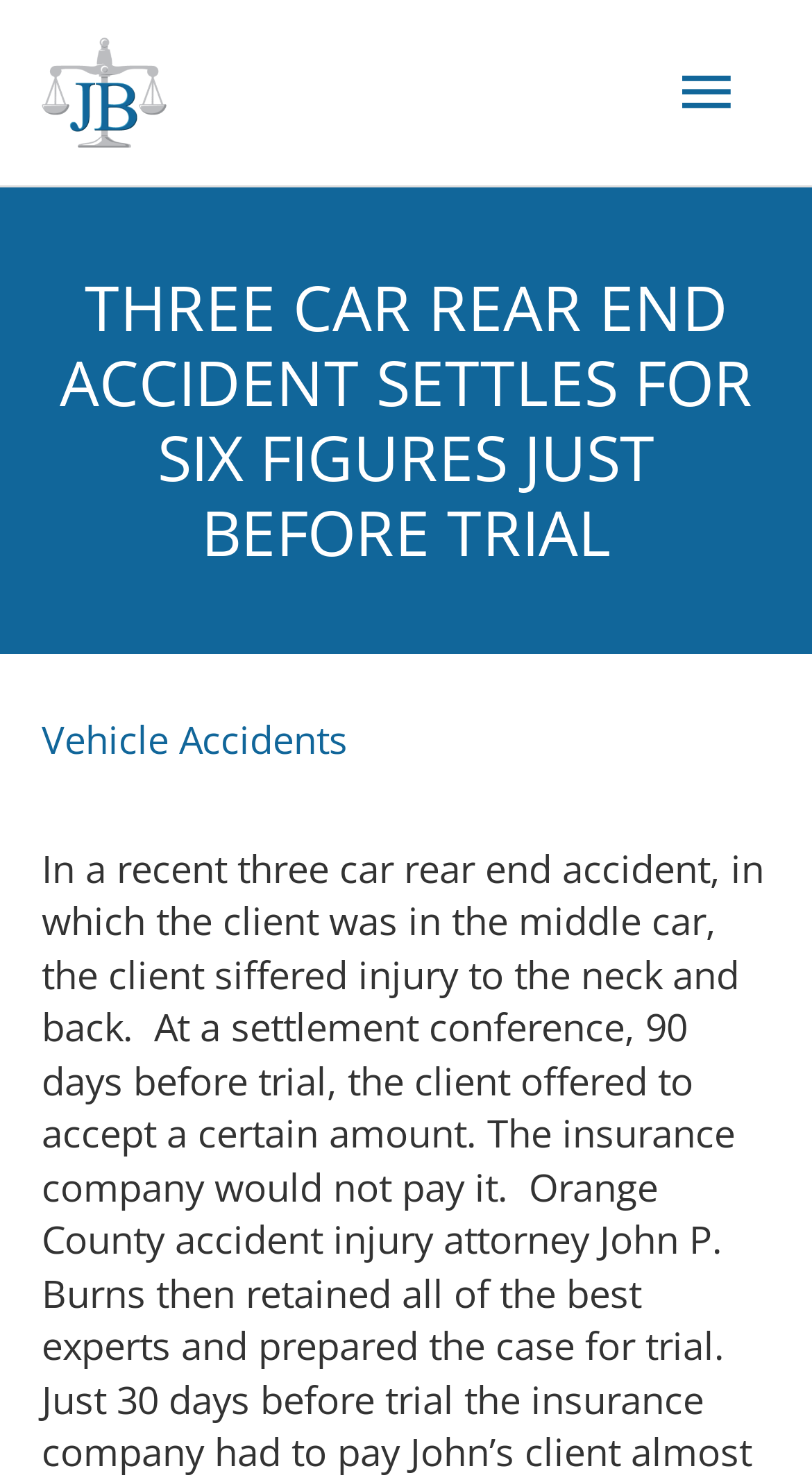Bounding box coordinates should be provided in the format (top-left x, top-left y, bottom-right x, bottom-right y) with all values between 0 and 1. Identify the bounding box for this UI element: Vehicle Accidents

[0.051, 0.482, 0.428, 0.516]